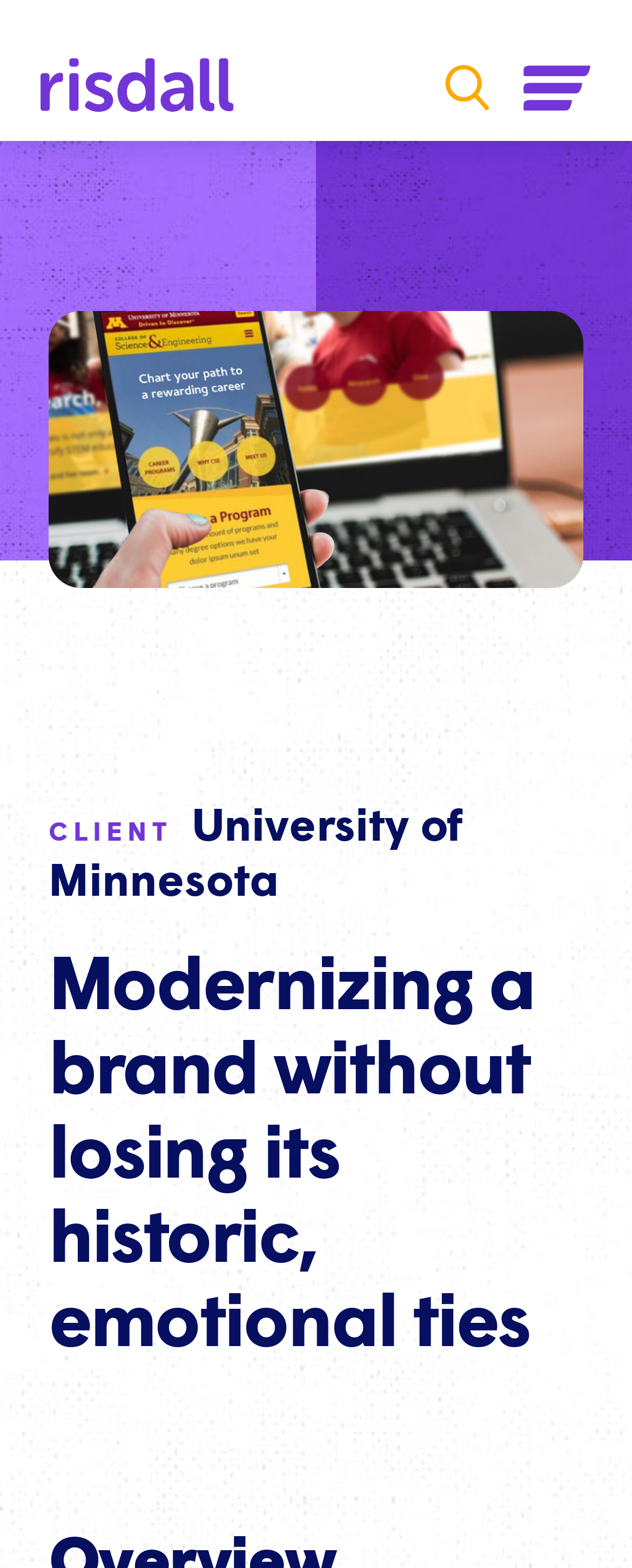Based on the image, please respond to the question with as much detail as possible:
What is the function of the button with the toggle icon?

I found the answer by looking at the button element with the image 'Toggle Mobile Navigation' at coordinates [0.803, 0.036, 0.936, 0.08]. The image is a common icon for toggling navigation menus, so I inferred that the button is for toggling mobile navigation.